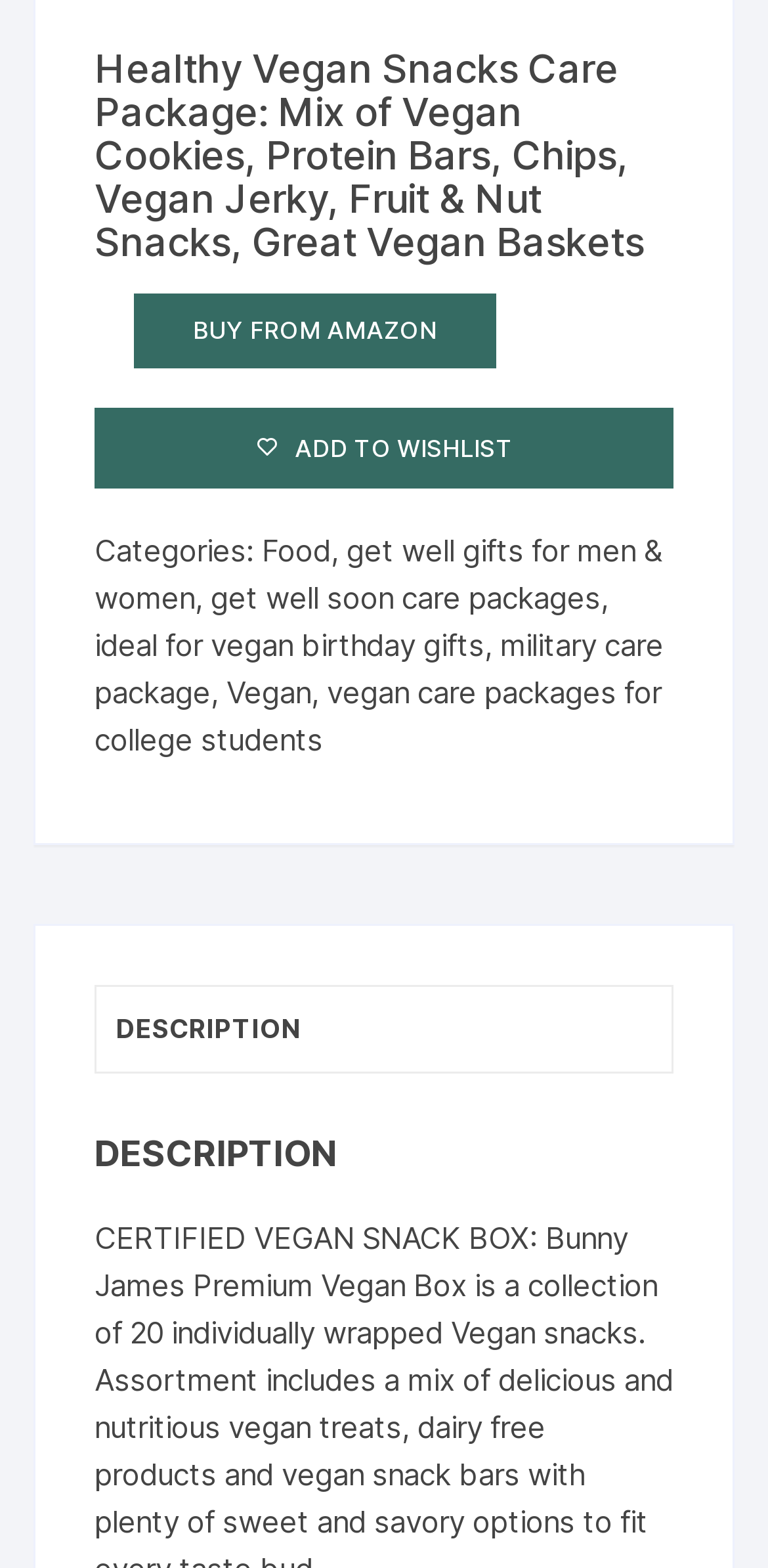Reply to the question with a single word or phrase:
What type of gifts is this product suitable for?

Get well gifts, birthday gifts, care packages